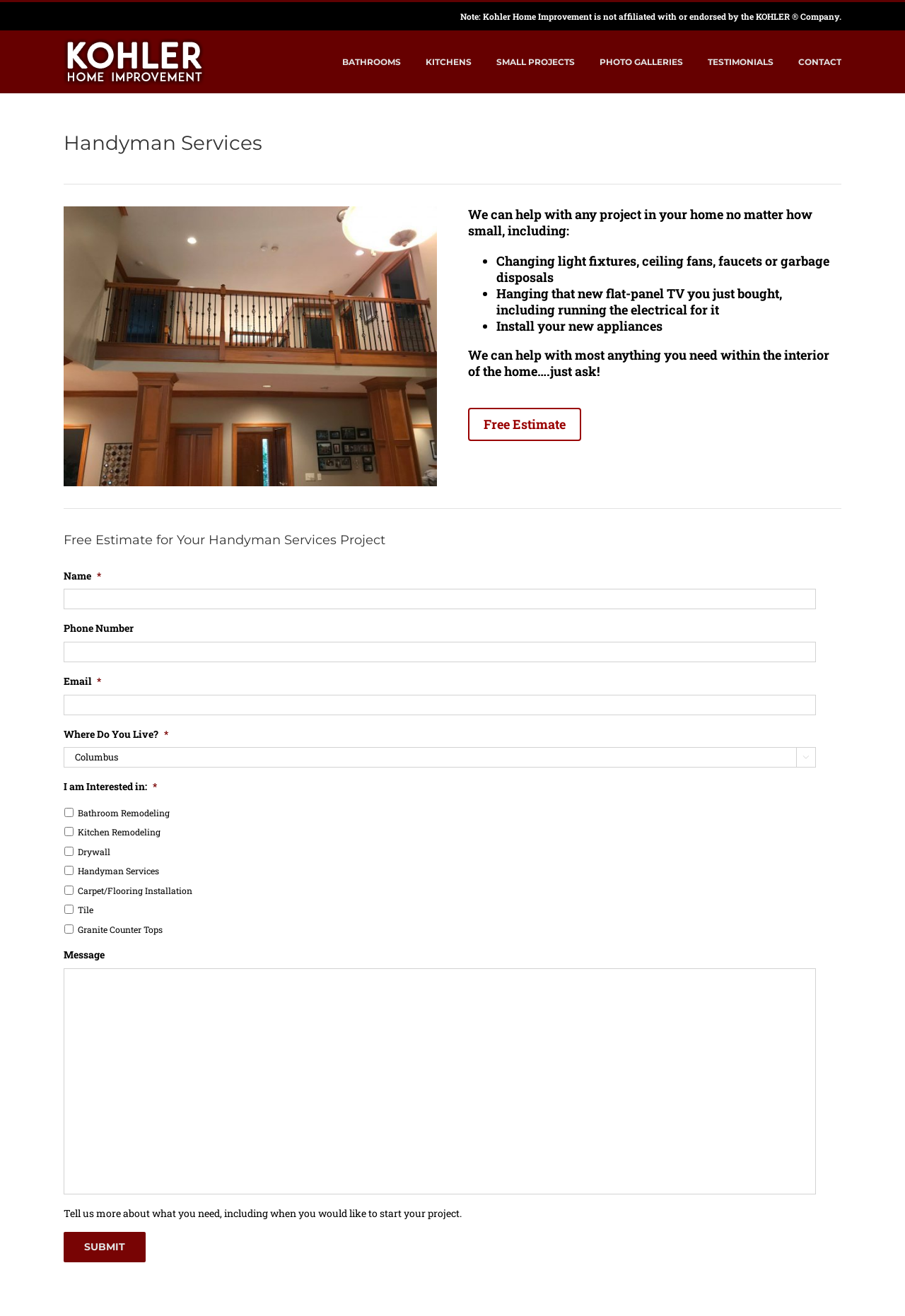Given the description "Opinion", determine the bounding box of the corresponding UI element.

None